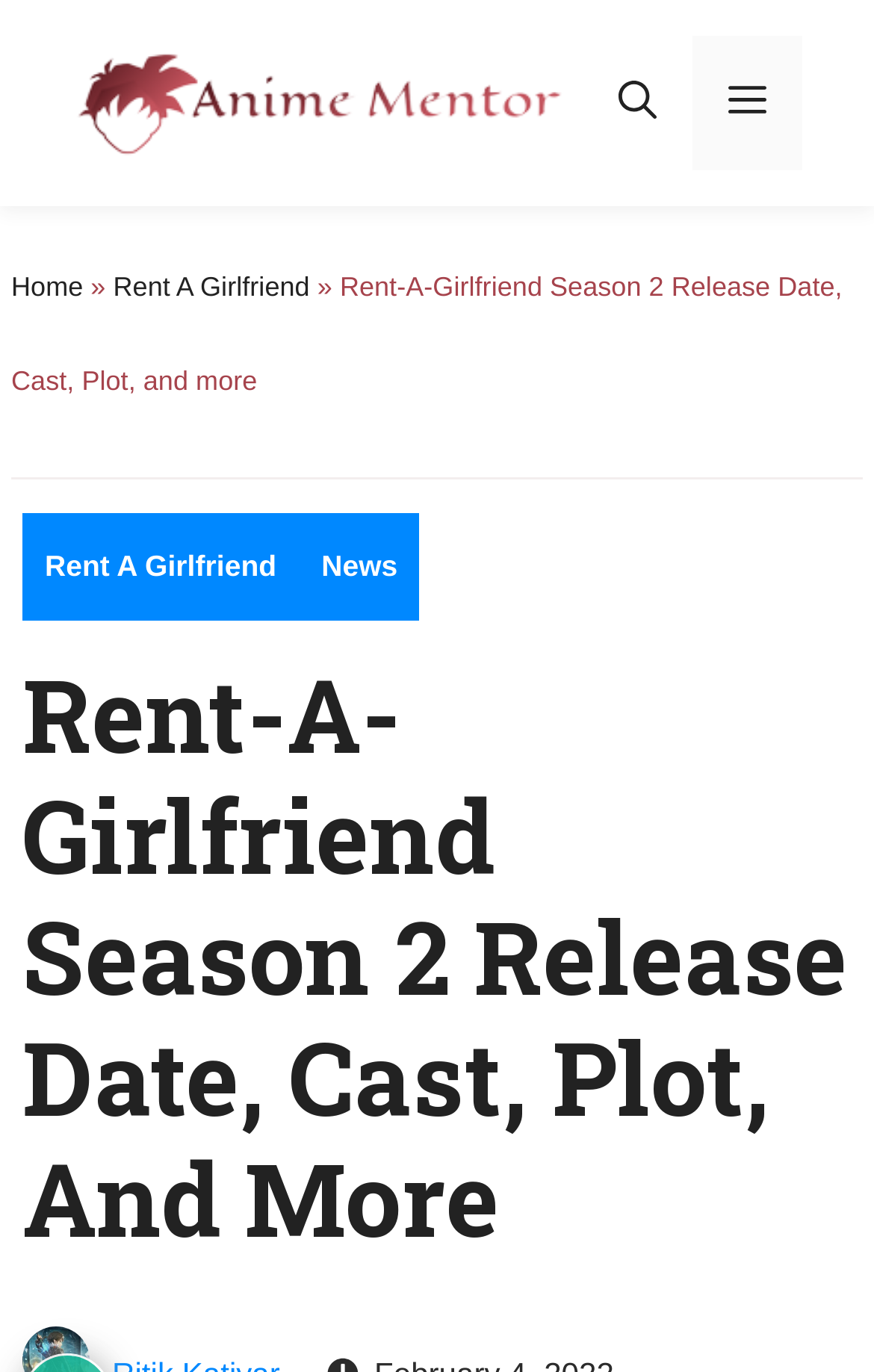Refer to the image and answer the question with as much detail as possible: What is the purpose of the button with the text 'Menu'?

I determined this answer by examining the button element with the text 'Menu', which has an attribute 'controls' set to 'primary-menu'. This implies that clicking the button will open the primary menu.